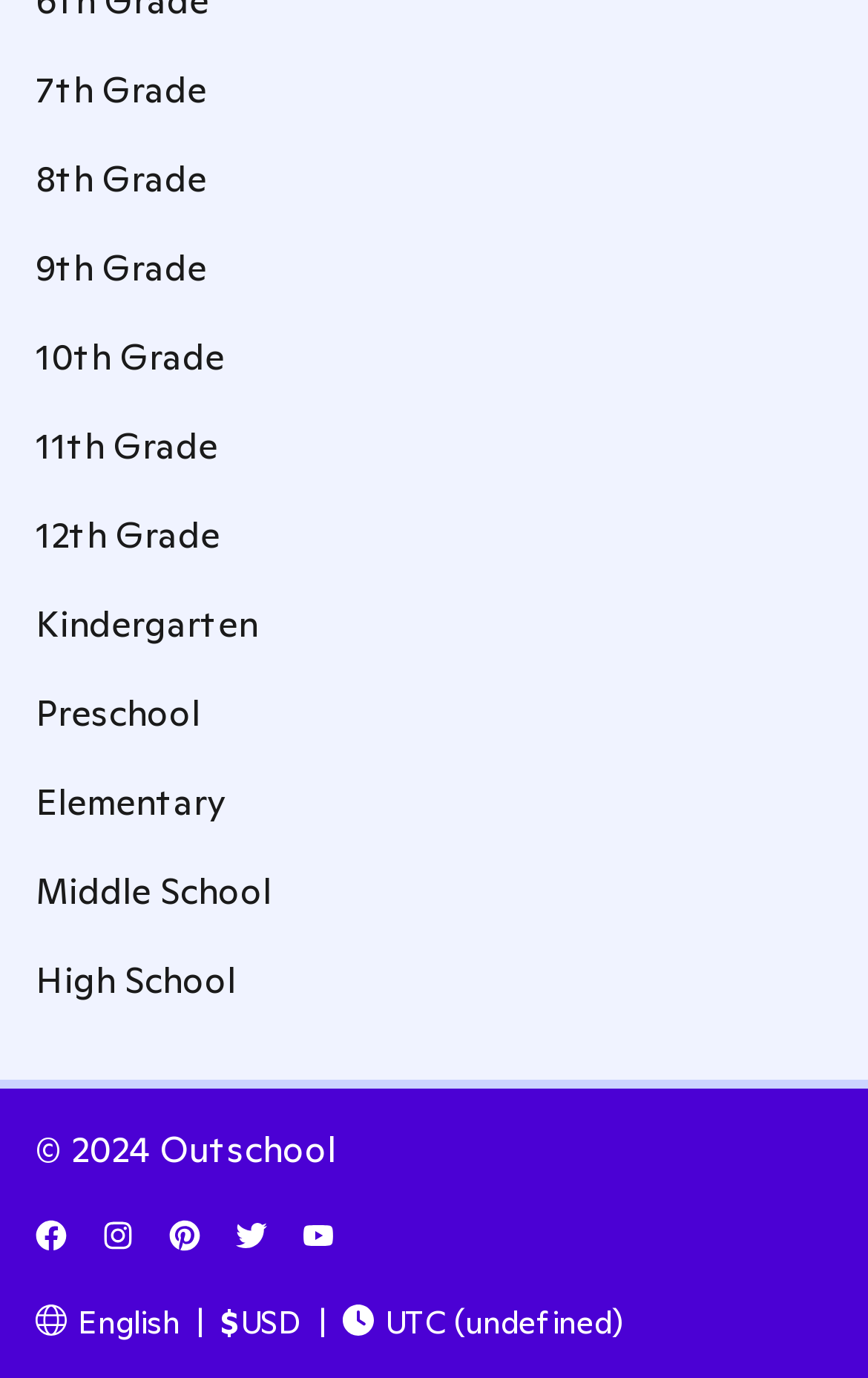Return the bounding box coordinates of the UI element that corresponds to this description: "10th Grade". The coordinates must be given as four float numbers in the range of 0 and 1, [left, top, right, bottom].

[0.041, 0.241, 0.682, 0.28]